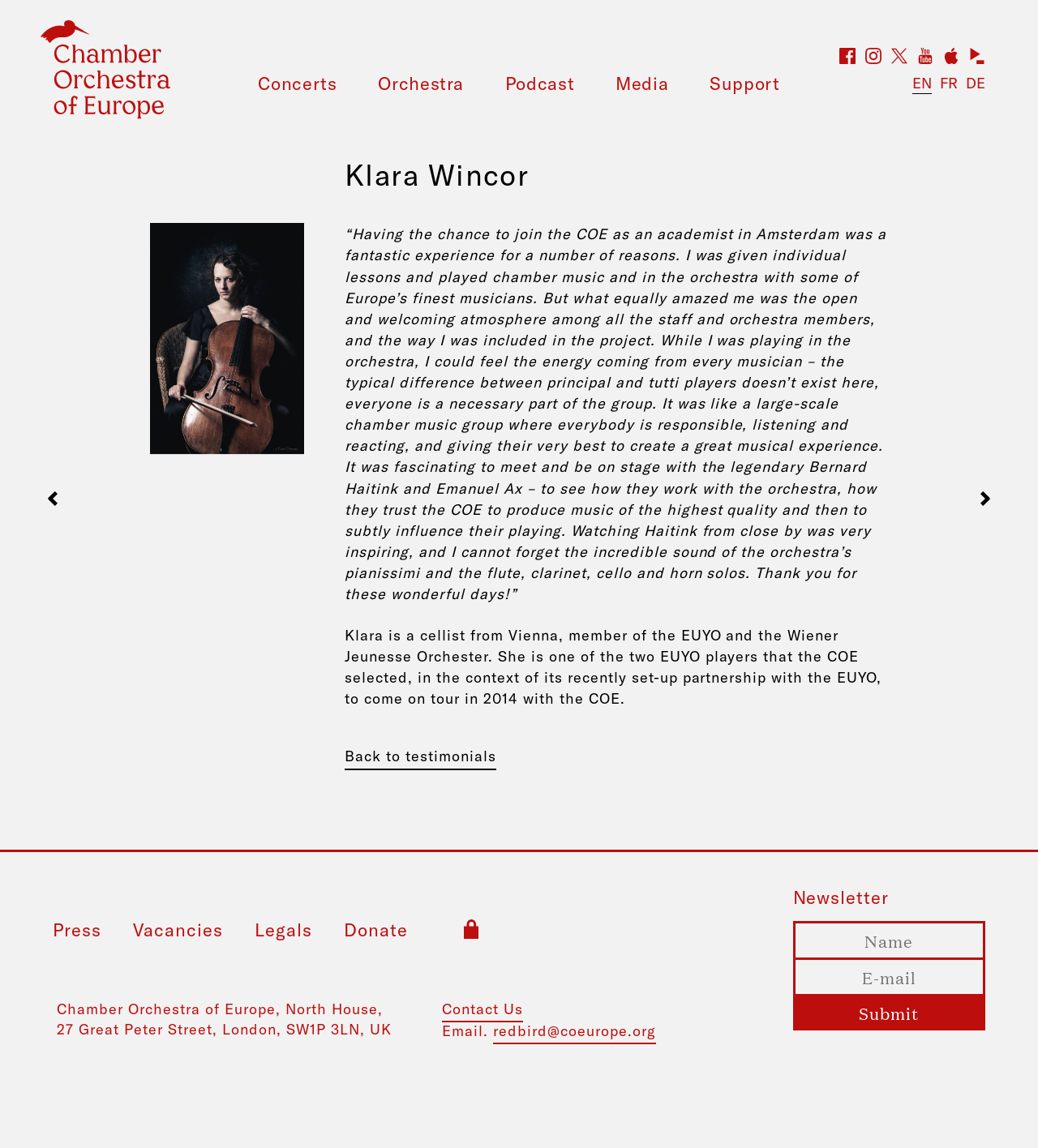Answer this question in one word or a short phrase: What is the role of Bernard Haitink mentioned in the text?

Conductor